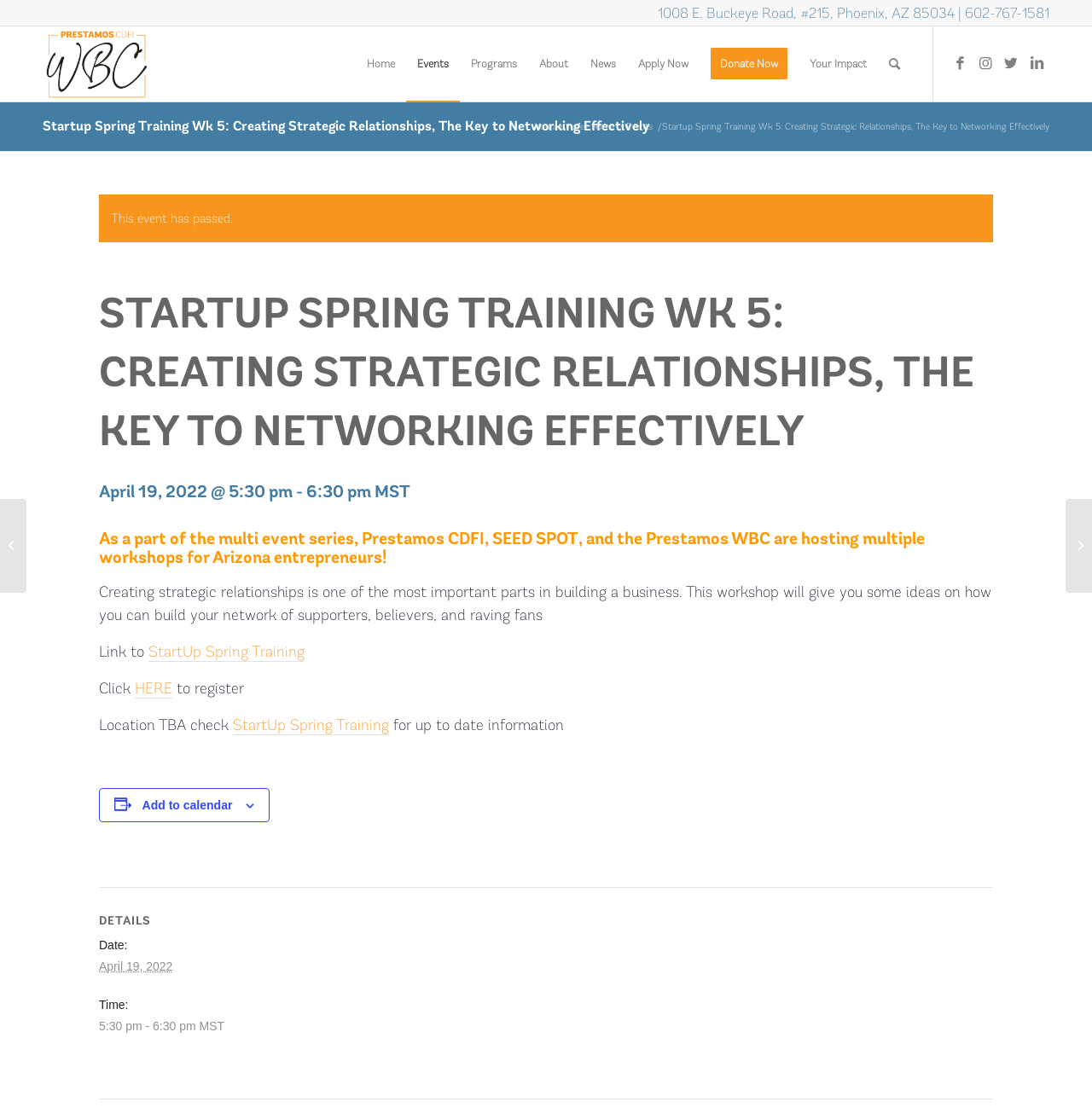What is the time of the event?
Please respond to the question with as much detail as possible.

I found the time of the event by looking at the heading element that contains the text 'April 19, 2022 @ 5:30 pm - 6:30 pm MST'. The time is '5:30 pm - 6:30 pm MST'.